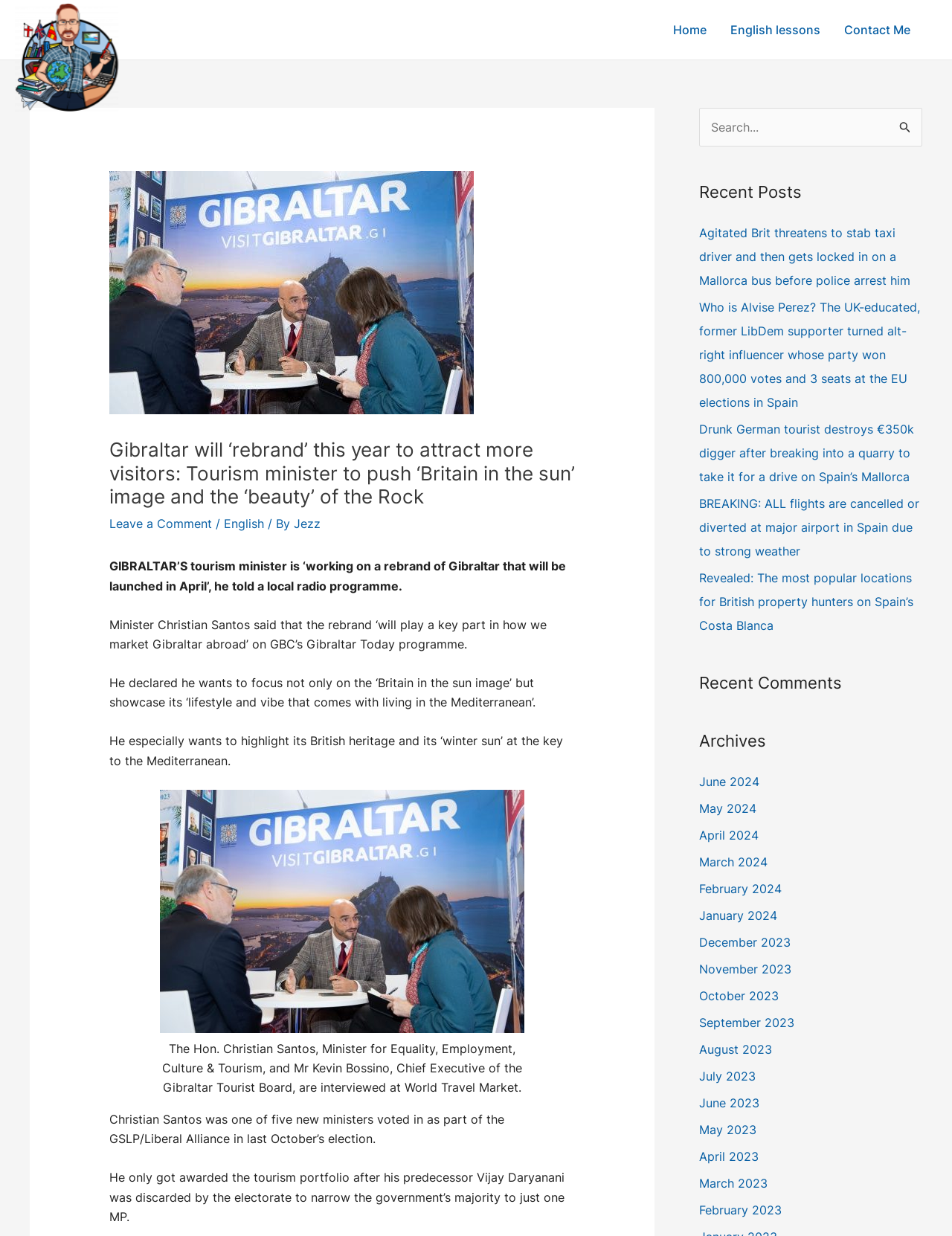Please identify the bounding box coordinates of the element that needs to be clicked to execute the following command: "View the archives for June 2024". Provide the bounding box using four float numbers between 0 and 1, formatted as [left, top, right, bottom].

[0.734, 0.626, 0.798, 0.638]